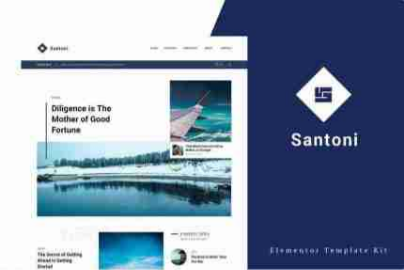What is the caption of the featured post?
Provide a thorough and detailed answer to the question.

The caption of the featured post is clearly visible on the left side of the image, and it reads 'Diligence is The Mother of Good Fortune', which is an inspiring quote.